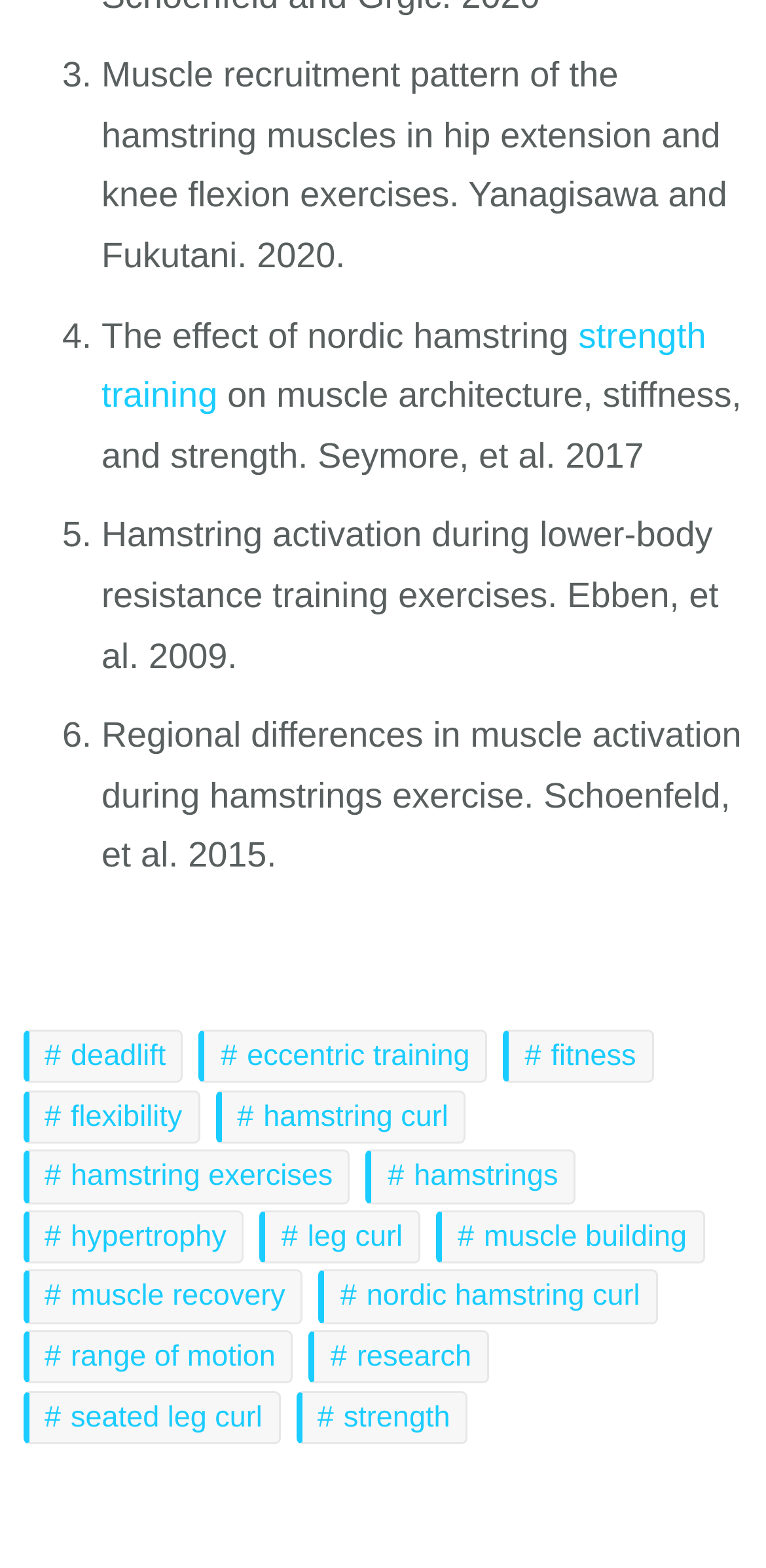What is the year of the first list item's reference?
We need a detailed and meticulous answer to the question.

I looked at the first list item which starts with '3.' and read the text description 'Yanagisawa and Fukutani. 2020.' to determine the year of the reference.